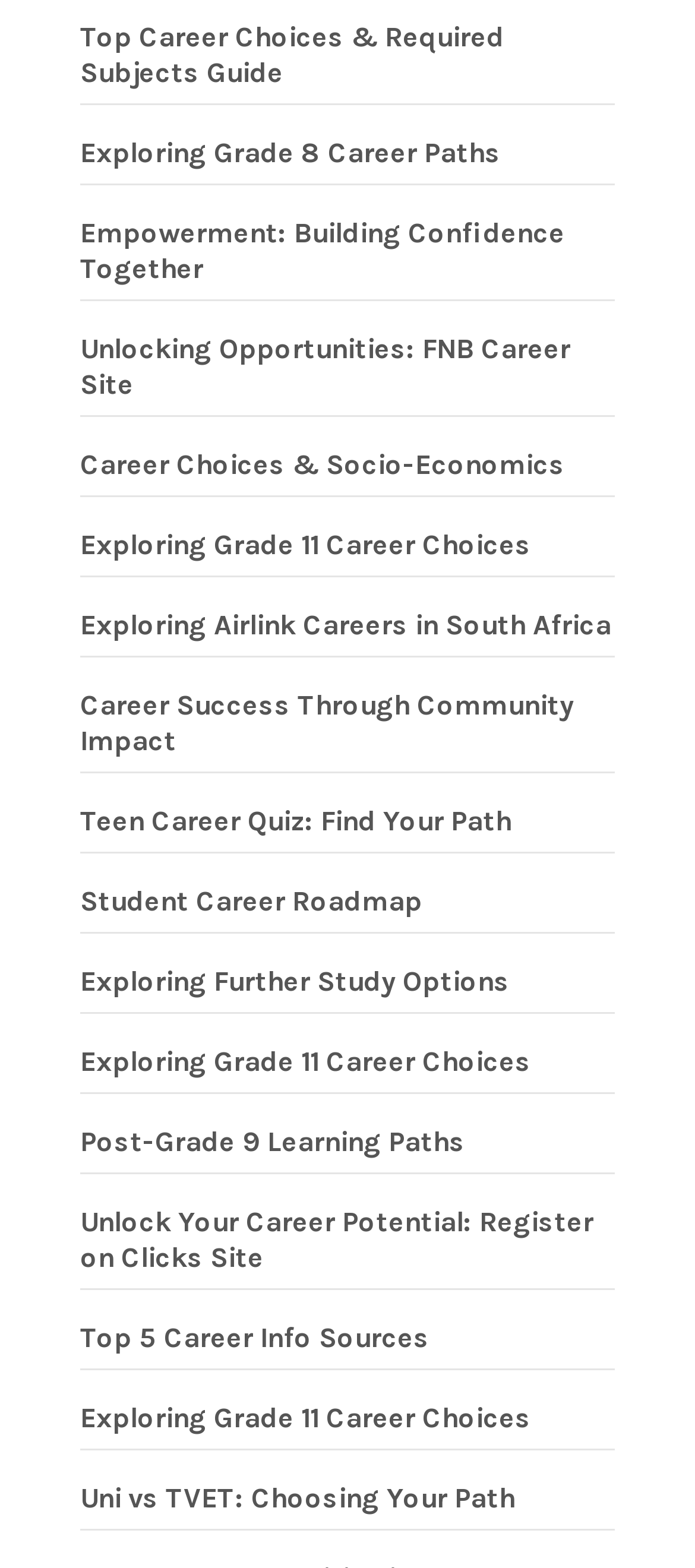Kindly determine the bounding box coordinates for the area that needs to be clicked to execute this instruction: "Explore Top Career Choices & Required Subjects Guide".

[0.115, 0.013, 0.726, 0.057]